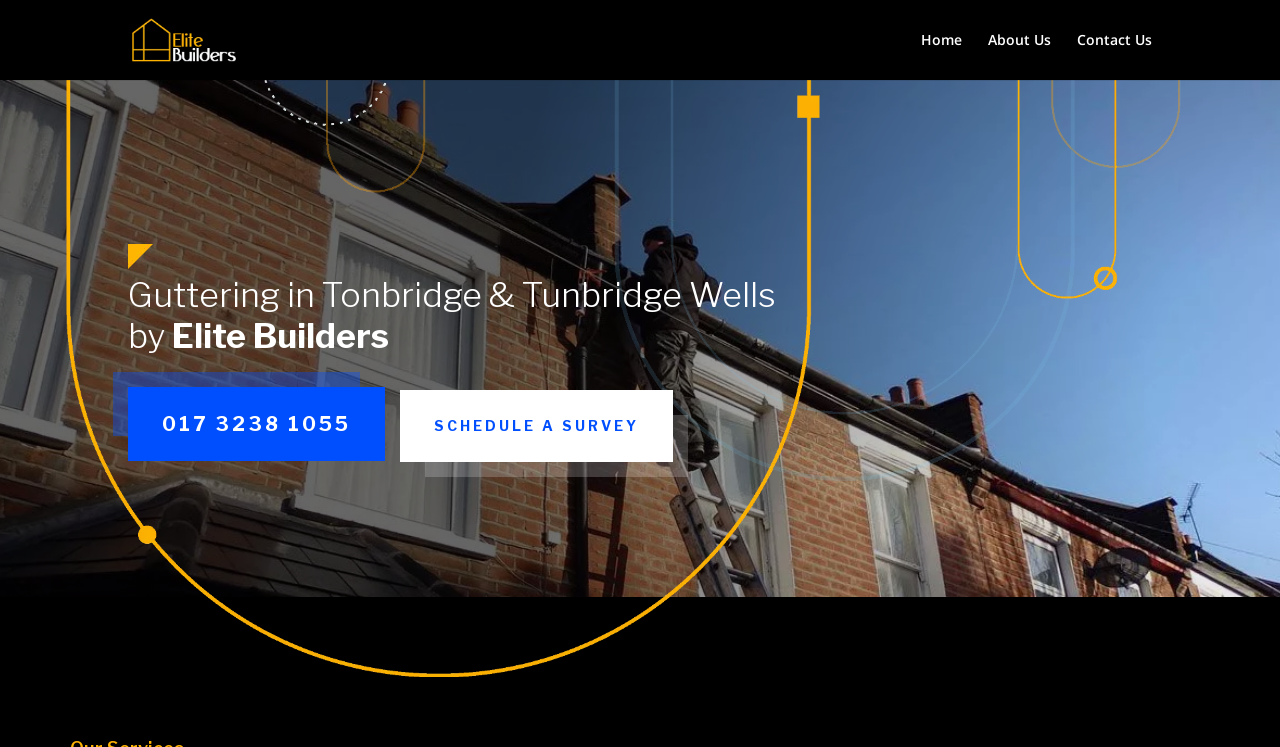Find the UI element described as: "Schedule a Survey" and predict its bounding box coordinates. Ensure the coordinates are four float numbers between 0 and 1, [left, top, right, bottom].

[0.312, 0.522, 0.526, 0.618]